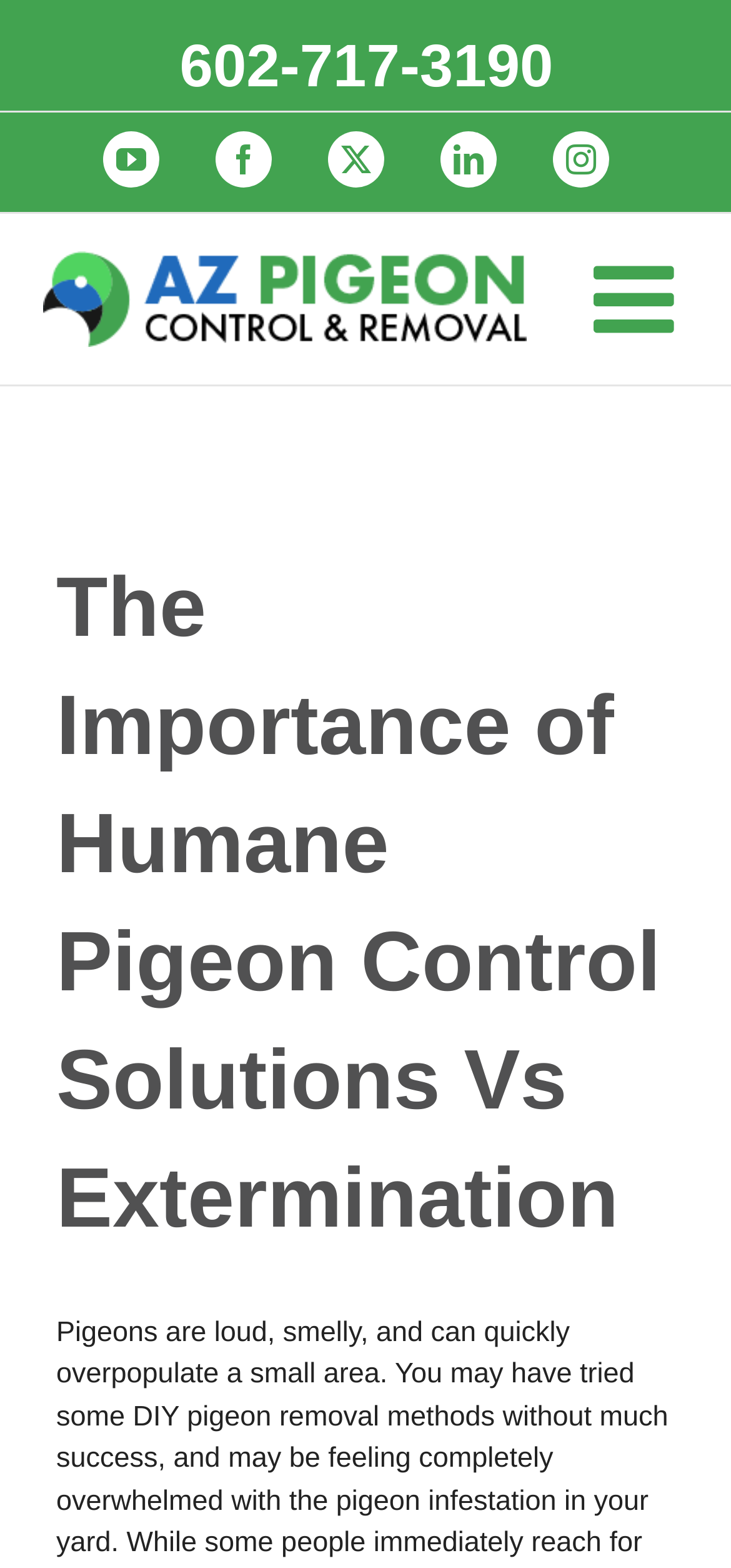What is the logo of the pigeon control company?
Answer the question using a single word or phrase, according to the image.

AZ Pigeon Control & Removal Logo